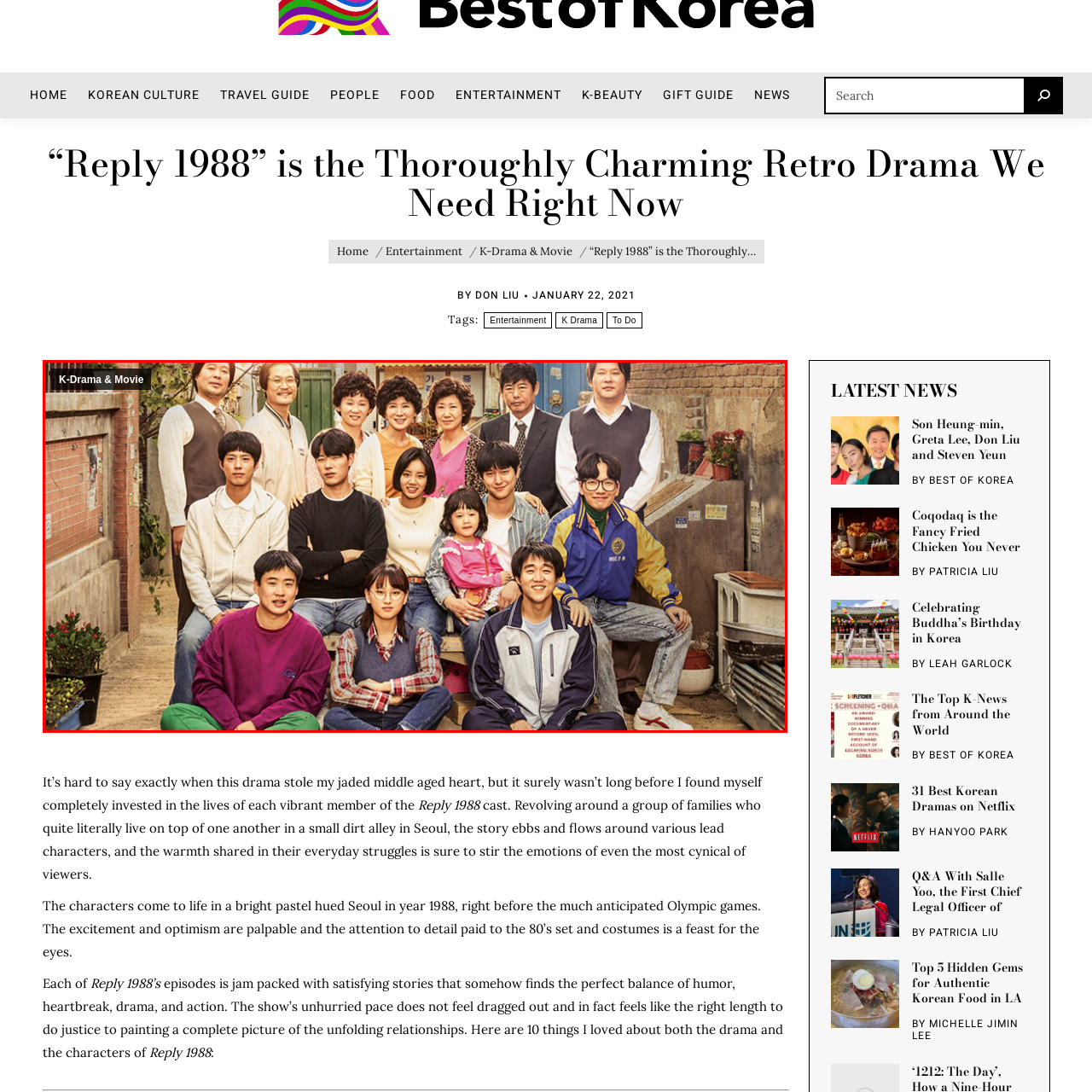Elaborate on the visual content inside the red-framed section with detailed information.

The image features a group portrait from the popular Korean drama "Reply 1988." Set against the backdrop of a charming street in 1988 Seoul, the cast embodies the warmth and nostalgia of the series. The ensemble, consisting of both young characters and adults, showcases a close-knit community, with vibrant costumes reflecting the era's style. The setting enhances the familial and neighborly themes central to the drama, inviting viewers into the heartwarming stories of friendship, family, and the everyday lives of characters intertwined in a small, bustling neighborhood. This captivating moment encapsulates the essence of "Reply 1988," illustrating why it resonates with audiences.